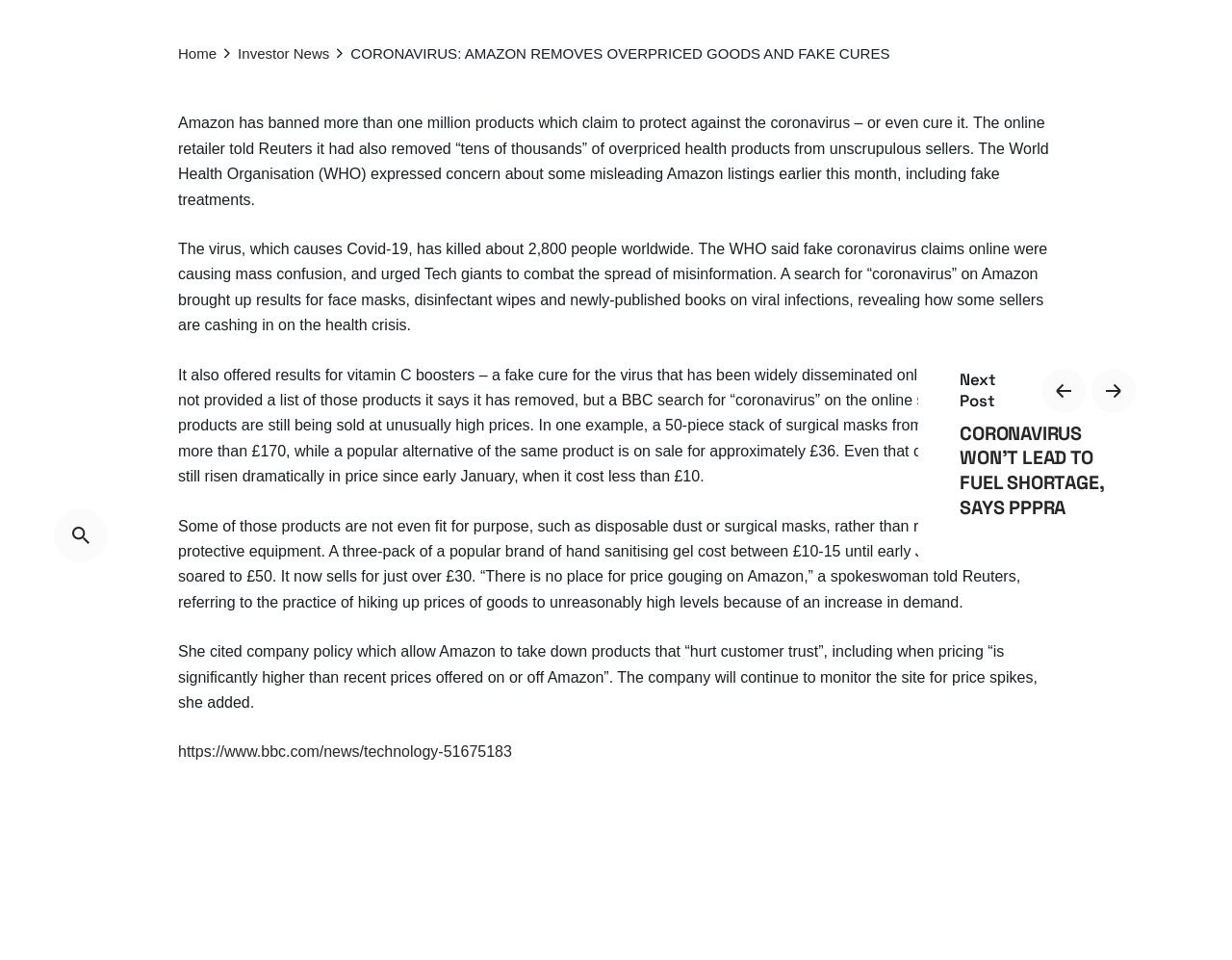Bounding box coordinates are specified in the format (top-left x, top-left y, bottom-right x, bottom-right y). All values are floating point numbers bounded between 0 and 1. Please provide the bounding box coordinate of the region this sentence describes: Home

[0.145, 0.047, 0.176, 0.064]